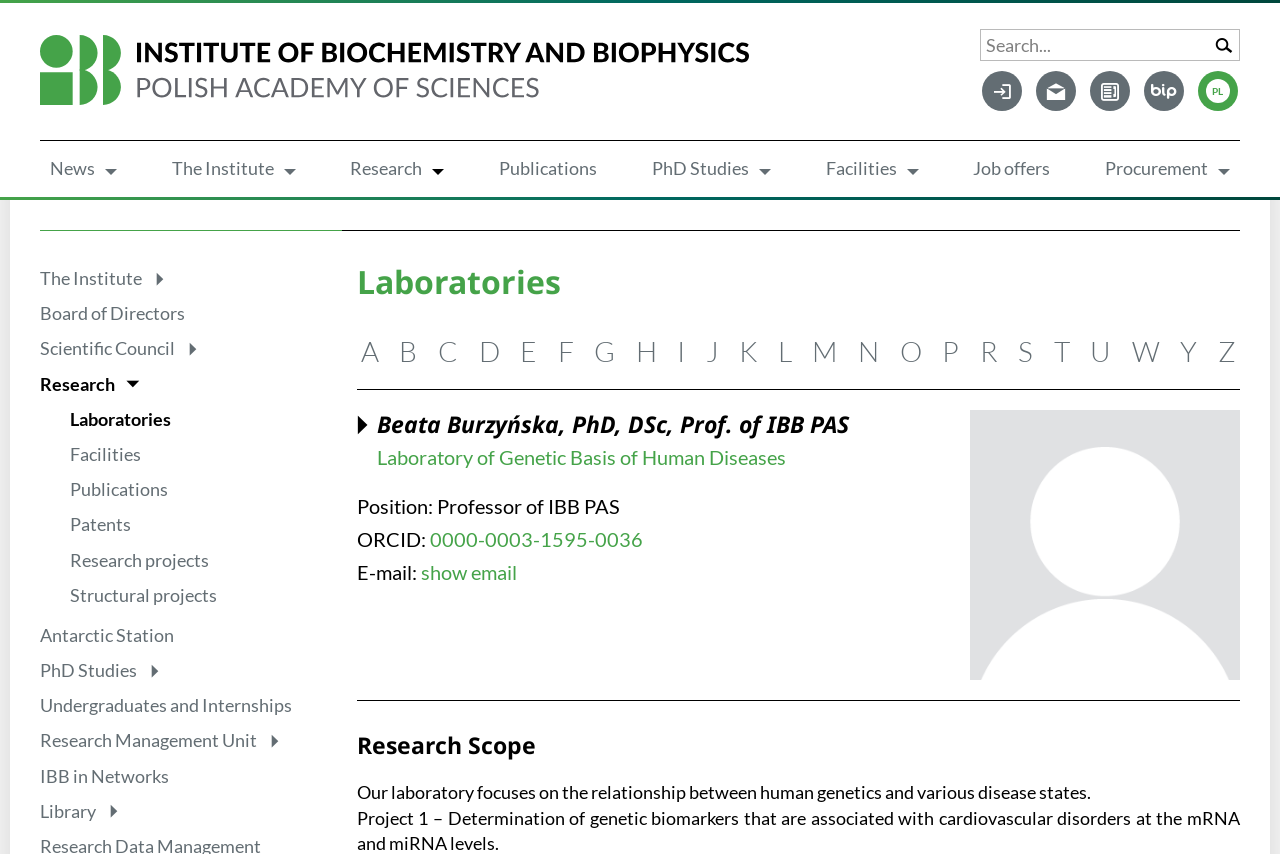Using the provided description: "parent_node: Research Management Unit", find the bounding box coordinates of the corresponding UI element. The output should be four float numbers between 0 and 1, in the format [left, top, right, bottom].

[0.205, 0.853, 0.224, 0.882]